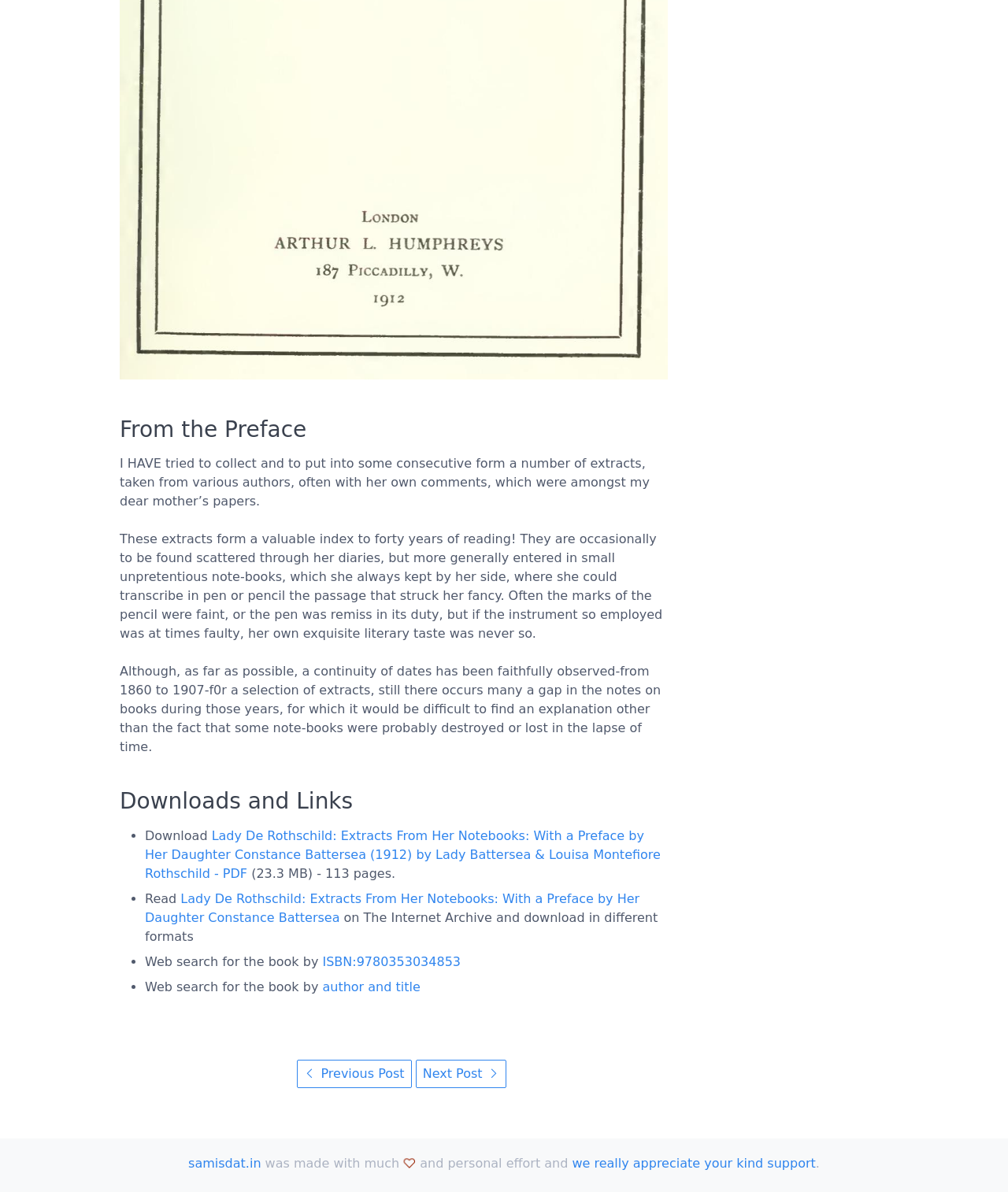From the element description: "Next Post", extract the bounding box coordinates of the UI element. The coordinates should be expressed as four float numbers between 0 and 1, in the order [left, top, right, bottom].

[0.412, 0.889, 0.502, 0.913]